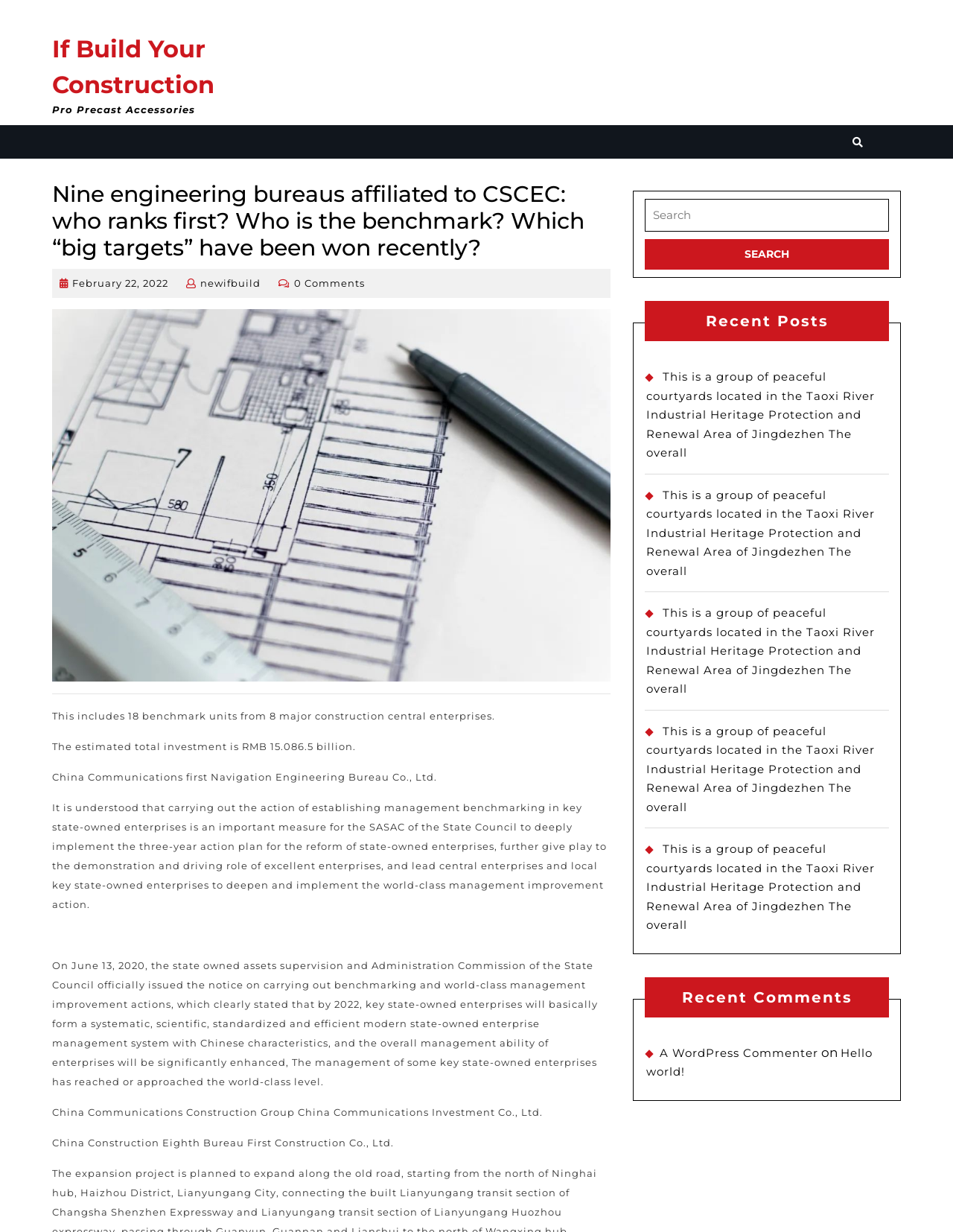Answer the question below with a single word or a brief phrase: 
What is the name of the first engineering bureau mentioned?

China Communications first Navigation Engineering Bureau Co., Ltd.